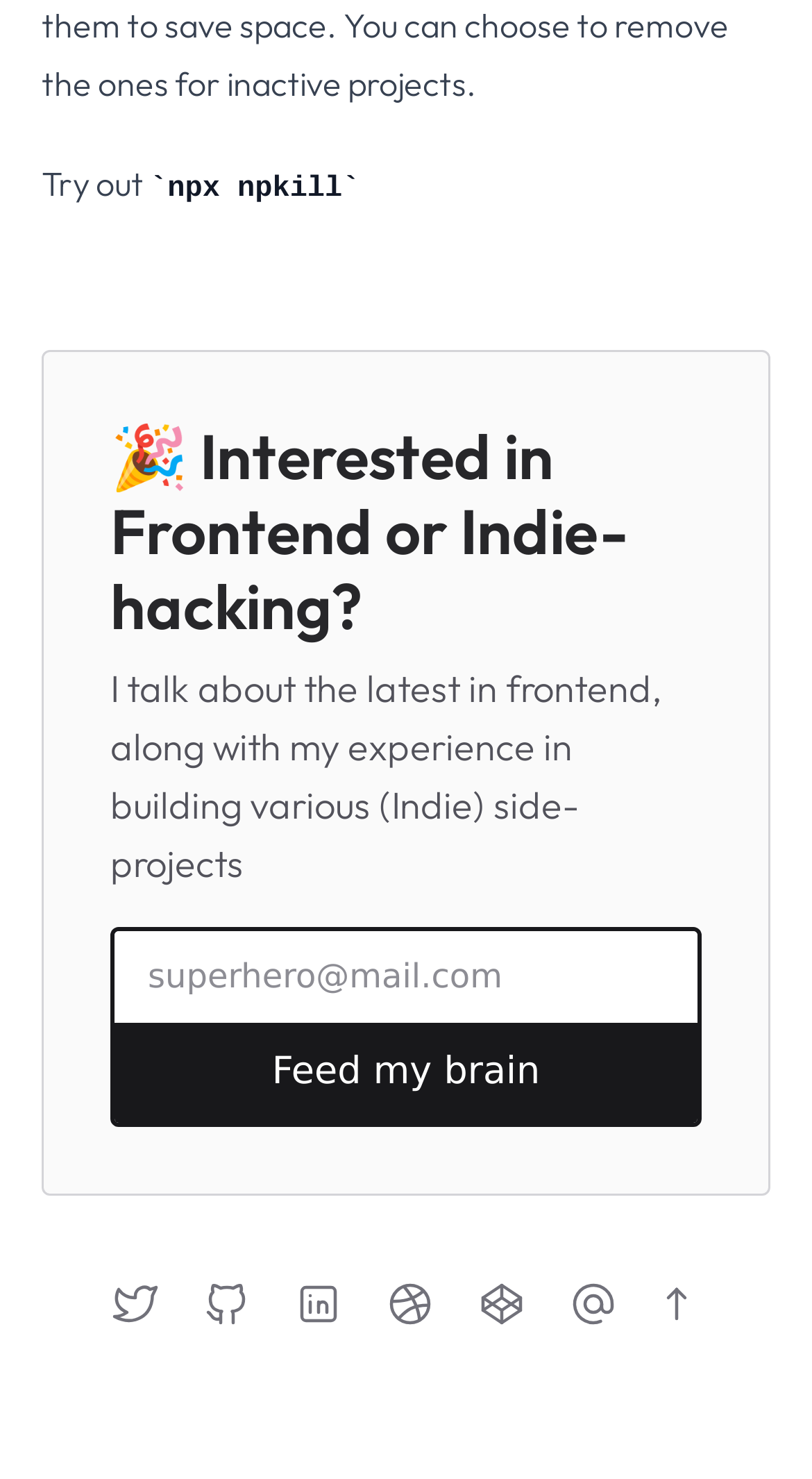Determine the bounding box coordinates in the format (top-left x, top-left y, bottom-right x, bottom-right y). Ensure all values are floating point numbers between 0 and 1. Identify the bounding box of the UI element described by: Feed my brain

[0.141, 0.691, 0.859, 0.758]